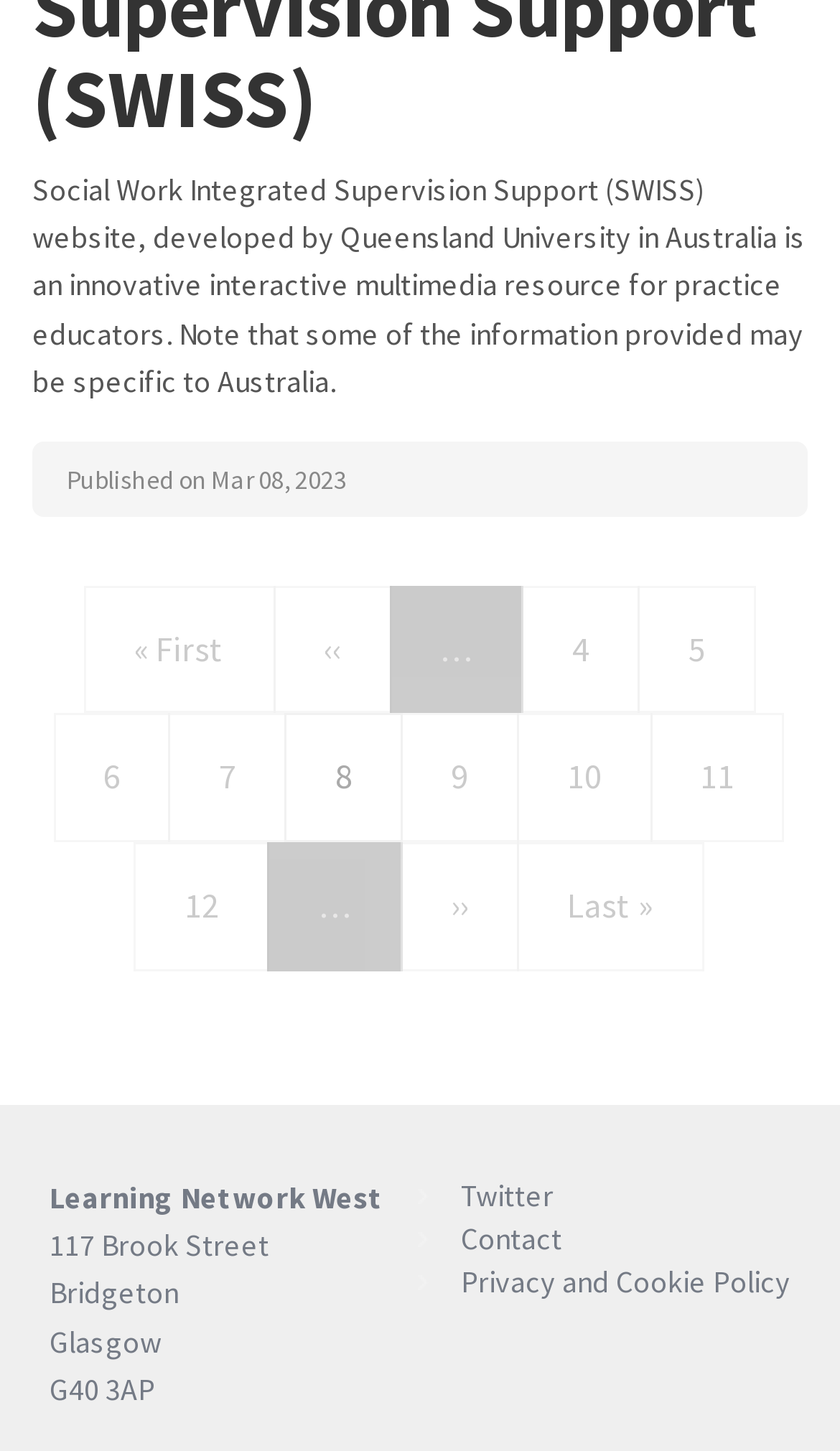Identify the bounding box coordinates for the region of the element that should be clicked to carry out the instruction: "Go to the first page". The bounding box coordinates should be four float numbers between 0 and 1, i.e., [left, top, right, bottom].

[0.1, 0.403, 0.328, 0.492]